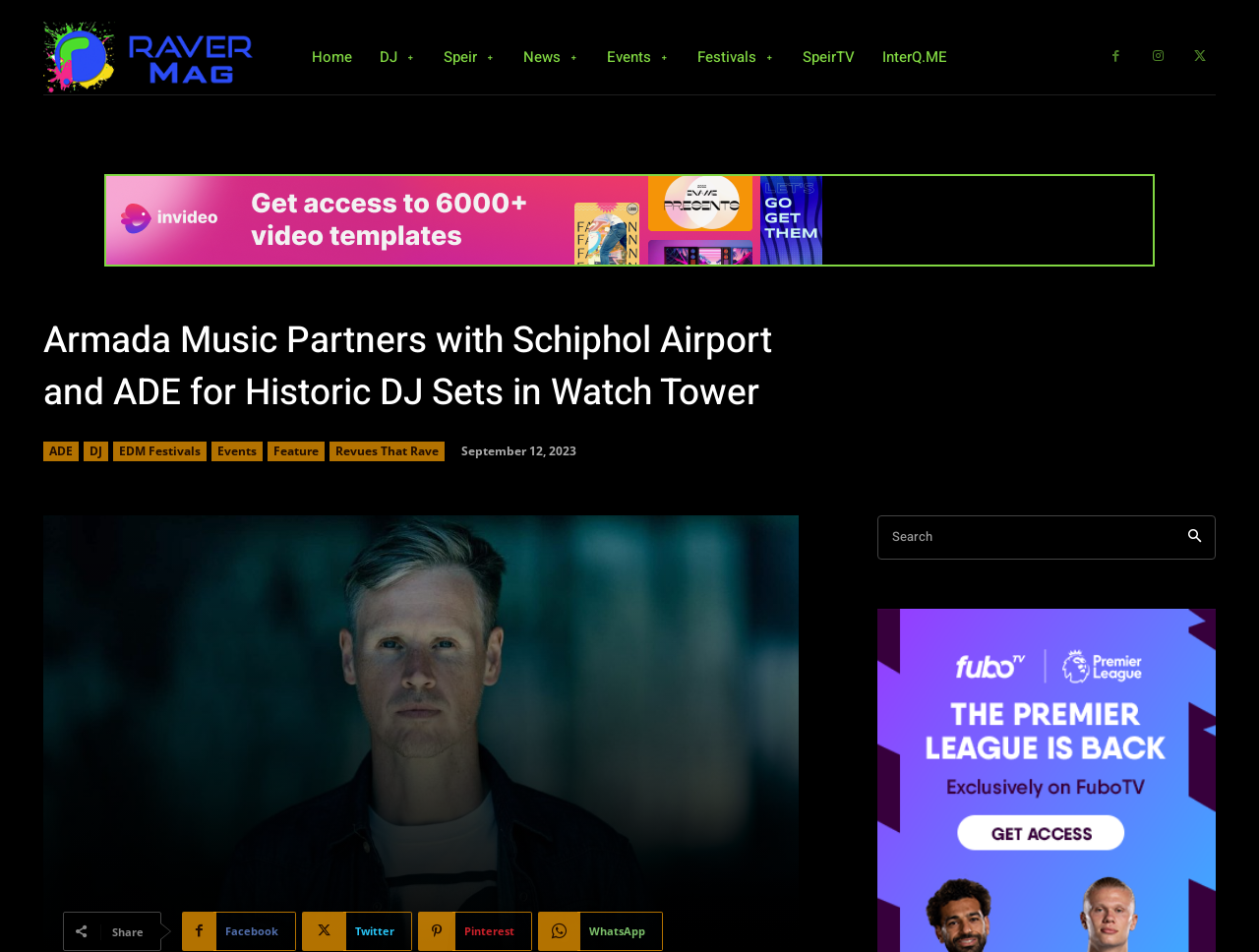Please extract and provide the main headline of the webpage.

Armada Music Partners with Schiphol Airport and ADE for Historic DJ Sets in Watch Tower